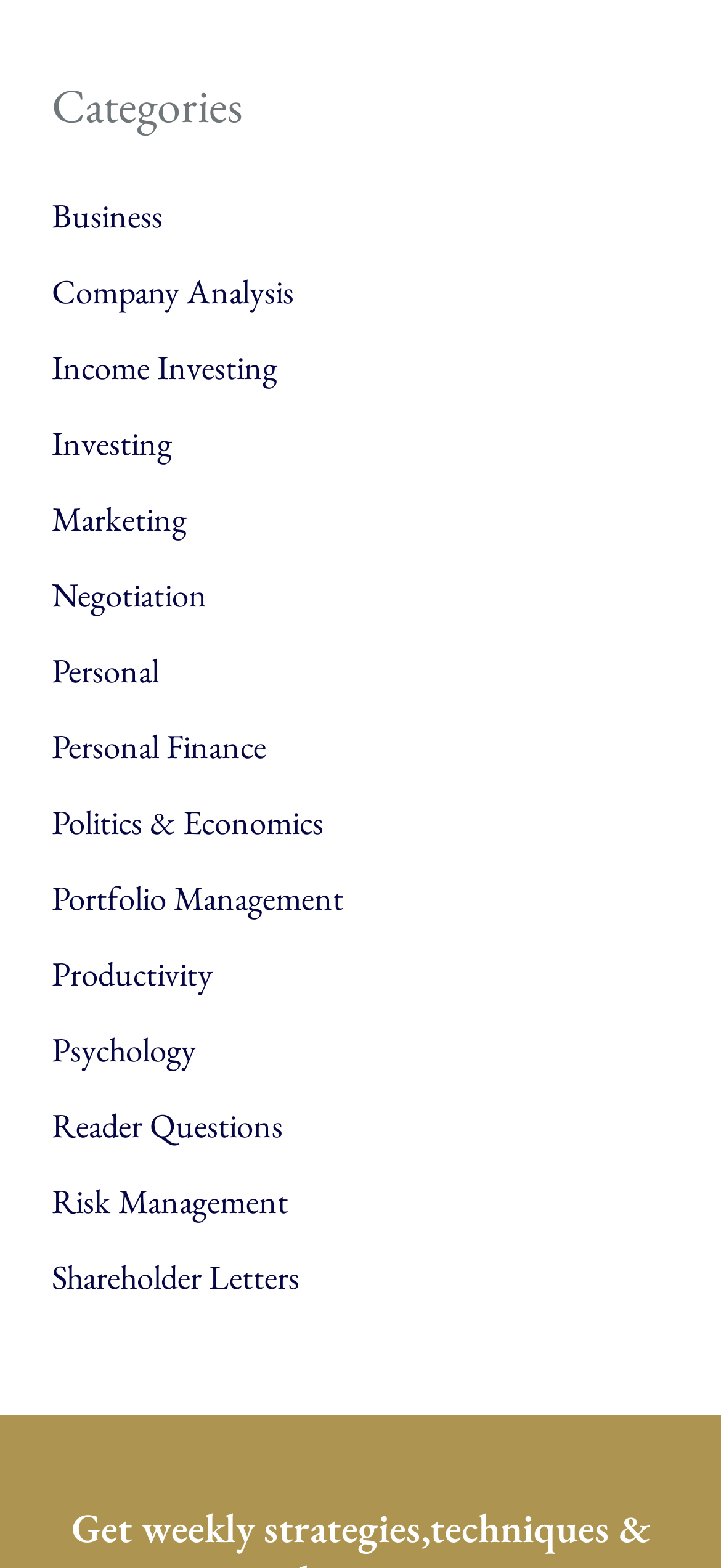Find the bounding box coordinates of the area that needs to be clicked in order to achieve the following instruction: "Go to Portfolio Management page". The coordinates should be specified as four float numbers between 0 and 1, i.e., [left, top, right, bottom].

[0.072, 0.559, 0.477, 0.586]